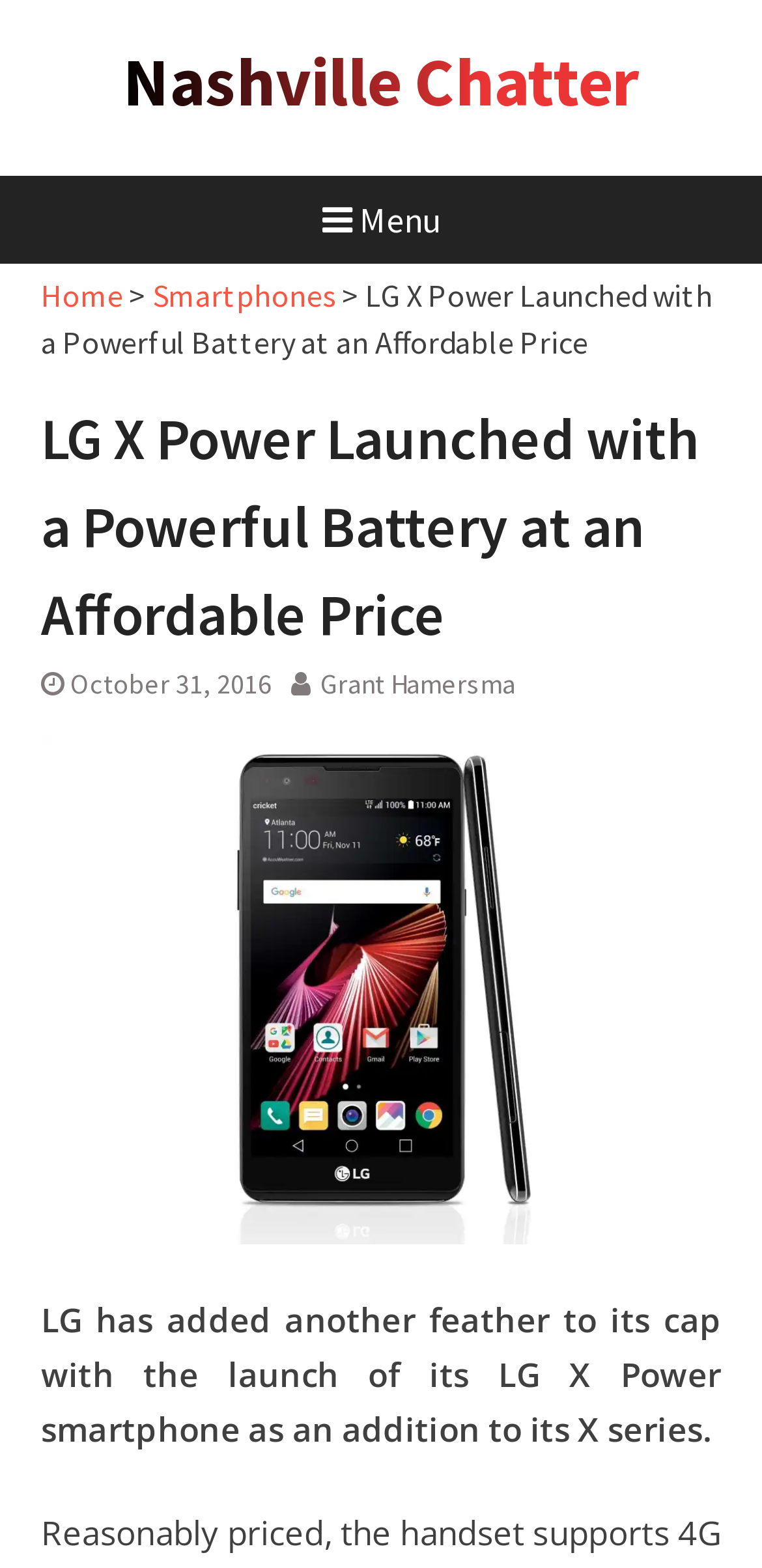Generate a thorough caption that explains the contents of the webpage.

The webpage is about the launch of the LG X Power smartphone, with a focus on its powerful battery and affordable price. At the top left of the page, there is a link to "Nashville Chatter" and a button with a menu icon. Below these elements, there are links to "Home" and "Smartphones", separated by a static text element containing a greater-than symbol.

The main content of the page is headed by a large header that spans almost the entire width of the page, with the title "LG X Power Launched with a Powerful Battery at an Affordable Price". Below the title, there is a subheading with the date "October 31, 2016" and the author's name "Grant Hamersma". 

To the right of the title and subheading, there is a large image of the LG X Power smartphone. Below the image, there is a paragraph of text that summarizes the launch of the LG X Power smartphone, mentioning its addition to the X series and its reasonable price.